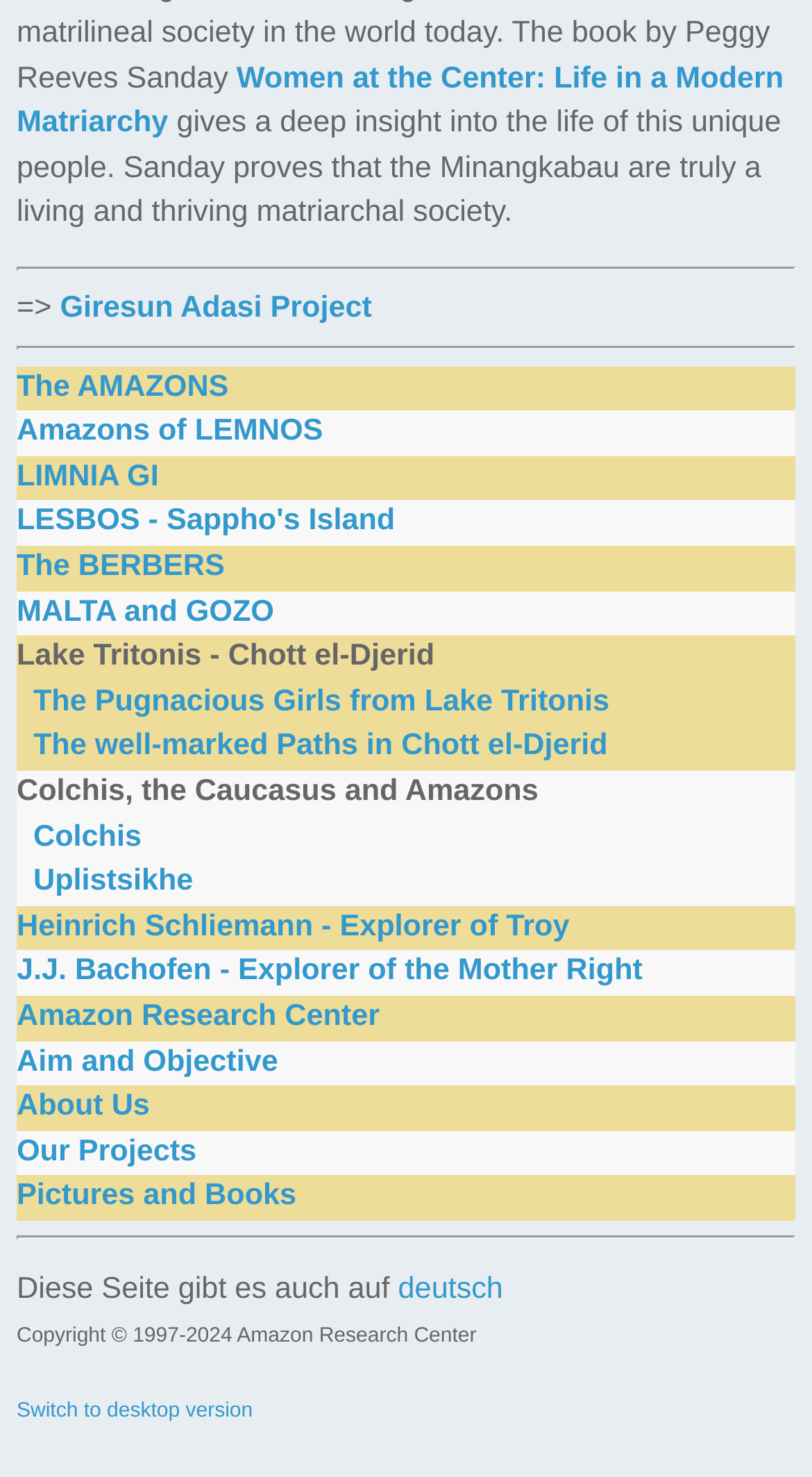What is the purpose of the Amazon Research Center?
Using the information from the image, give a concise answer in one word or a short phrase.

To research Amazons